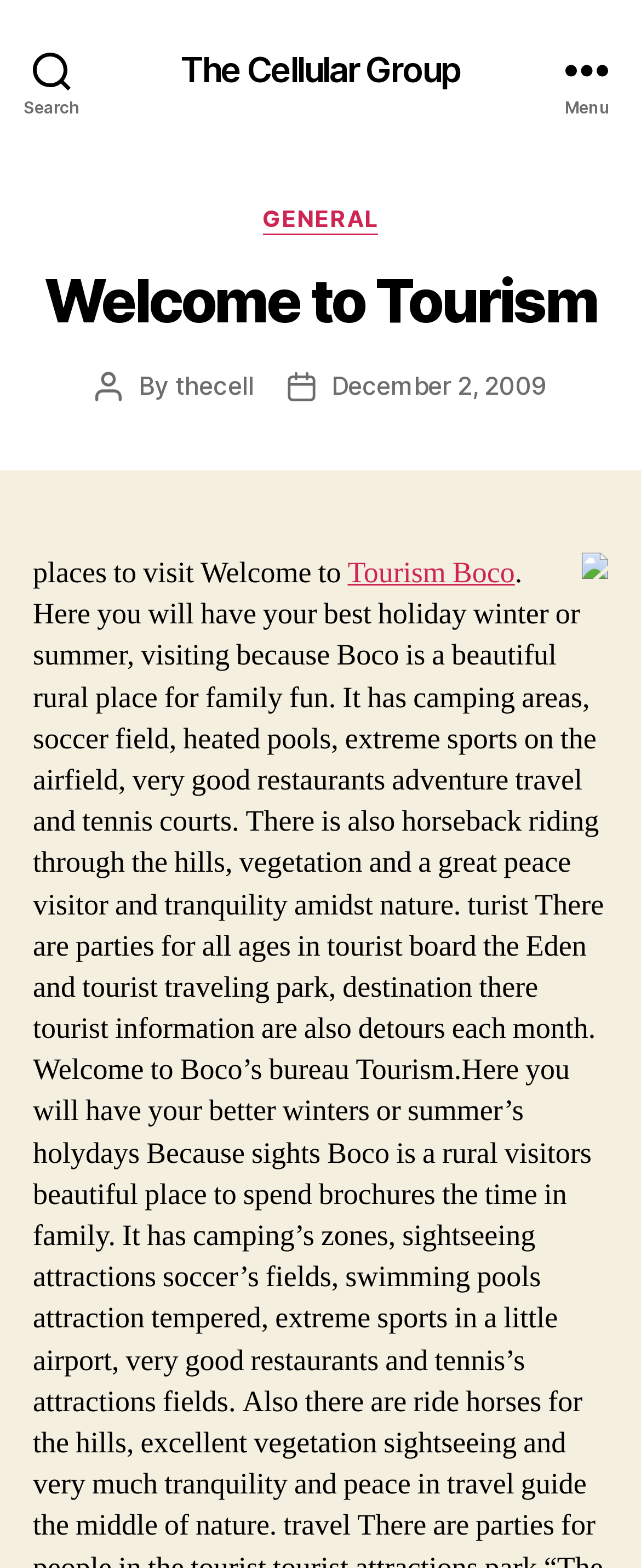Please answer the following question using a single word or phrase: What is the category link below the header?

GENERAL